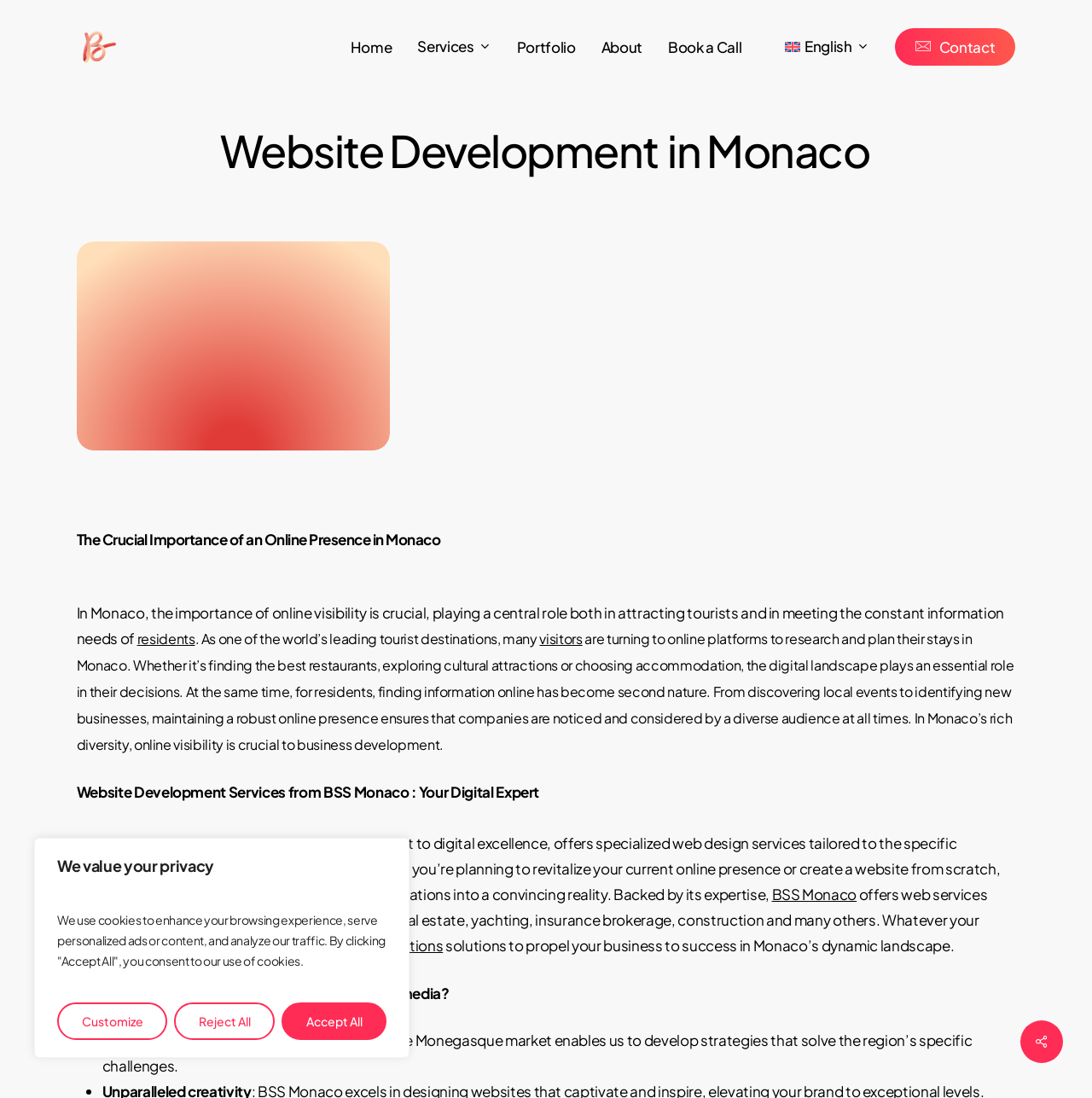Based on the element description "visitors", predict the bounding box coordinates of the UI element.

[0.494, 0.573, 0.533, 0.59]